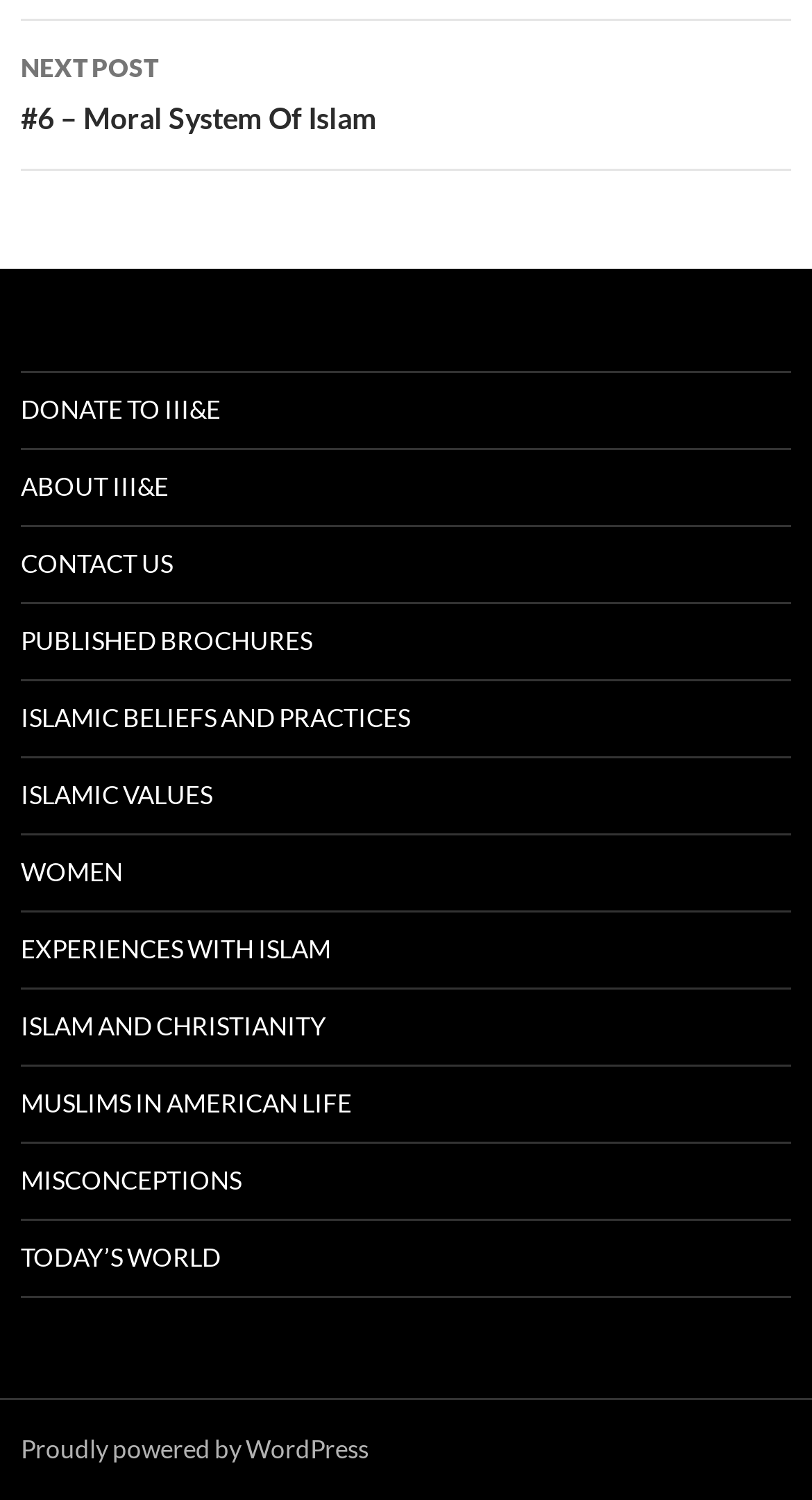Locate the UI element described by Experiences with Islam and provide its bounding box coordinates. Use the format (top-left x, top-left y, bottom-right x, bottom-right y) with all values as floating point numbers between 0 and 1.

[0.026, 0.609, 0.974, 0.659]